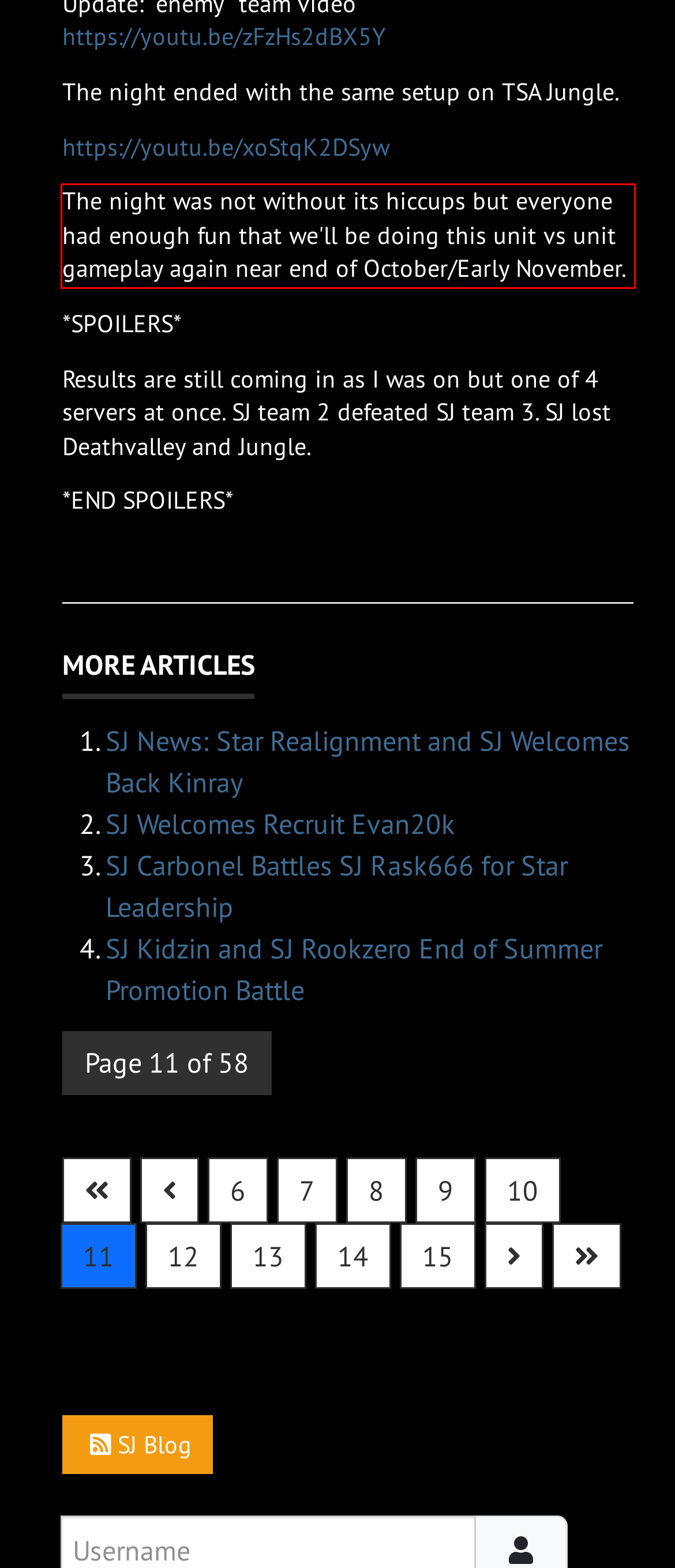In the screenshot of the webpage, find the red bounding box and perform OCR to obtain the text content restricted within this red bounding box.

The night was not without its hiccups but everyone had enough fun that we'll be doing this unit vs unit gameplay again near end of October/Early November.